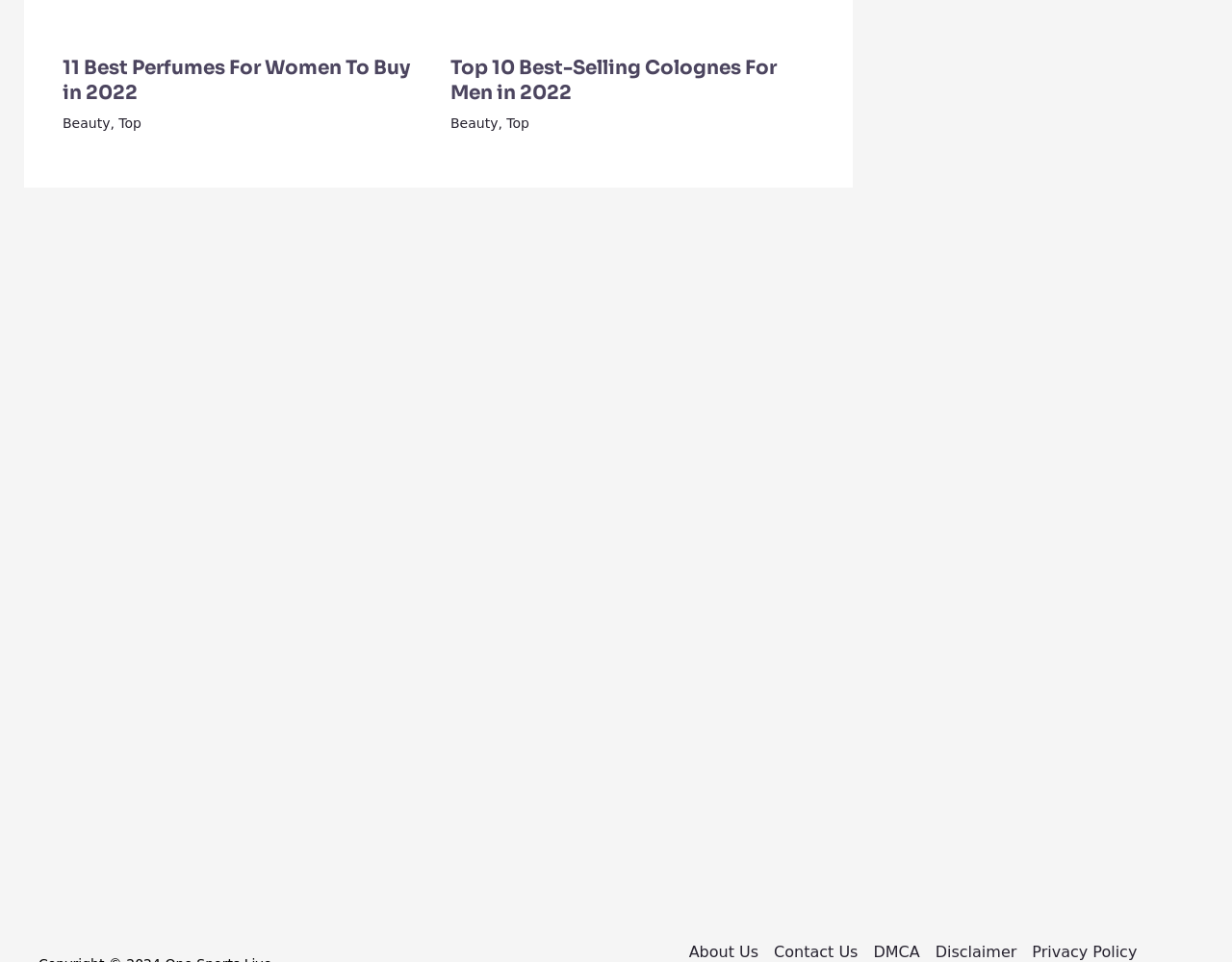What is the topic of the first header?
Please provide a comprehensive answer based on the details in the screenshot.

The first header is '11 Best Perfumes For Women To Buy in 2022', which indicates that the topic is related to perfumes for women.